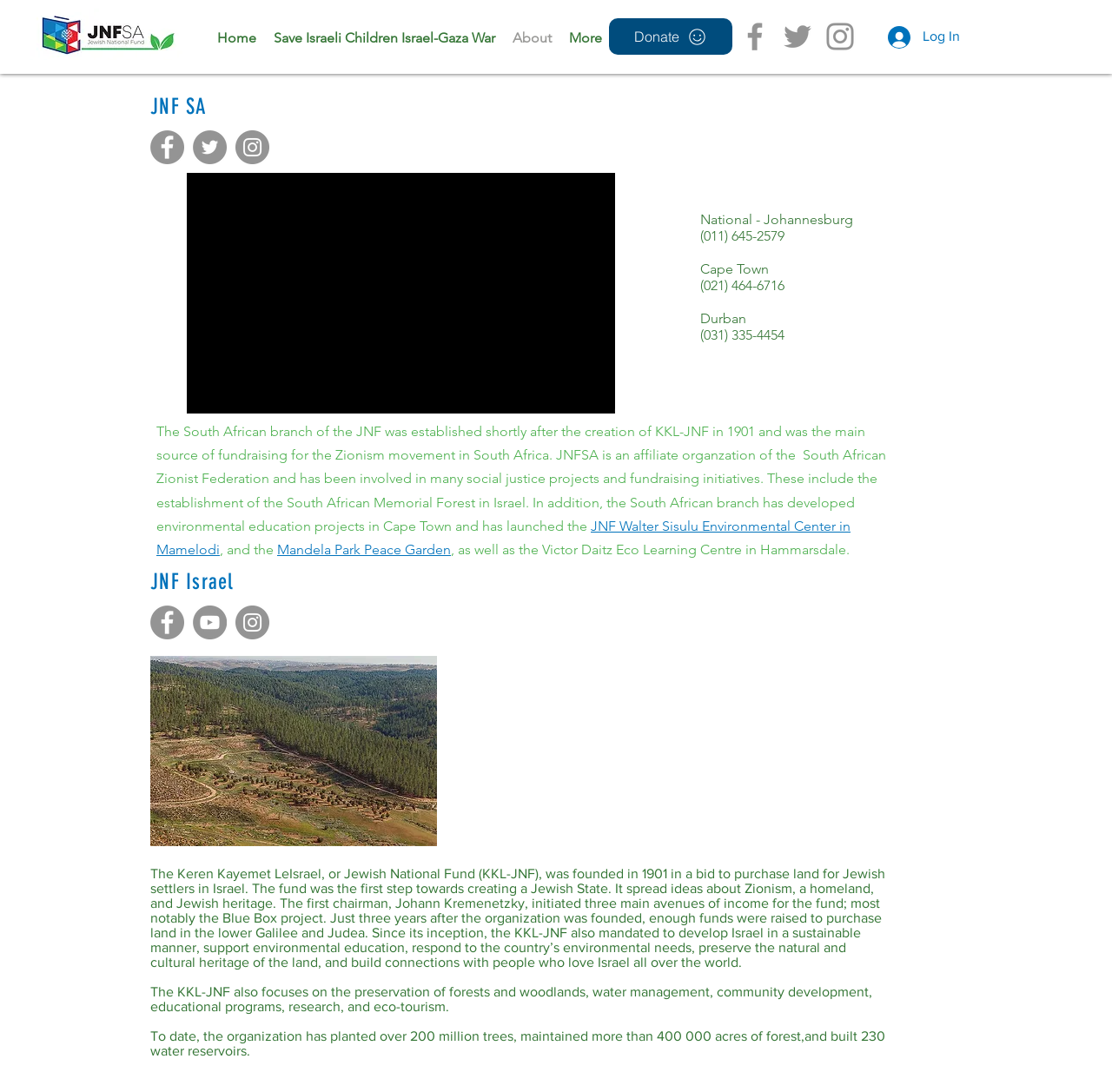Extract the bounding box coordinates of the UI element described by: "Mandela Park Peace Garden". The coordinates should include four float numbers ranging from 0 to 1, e.g., [left, top, right, bottom].

[0.249, 0.496, 0.405, 0.511]